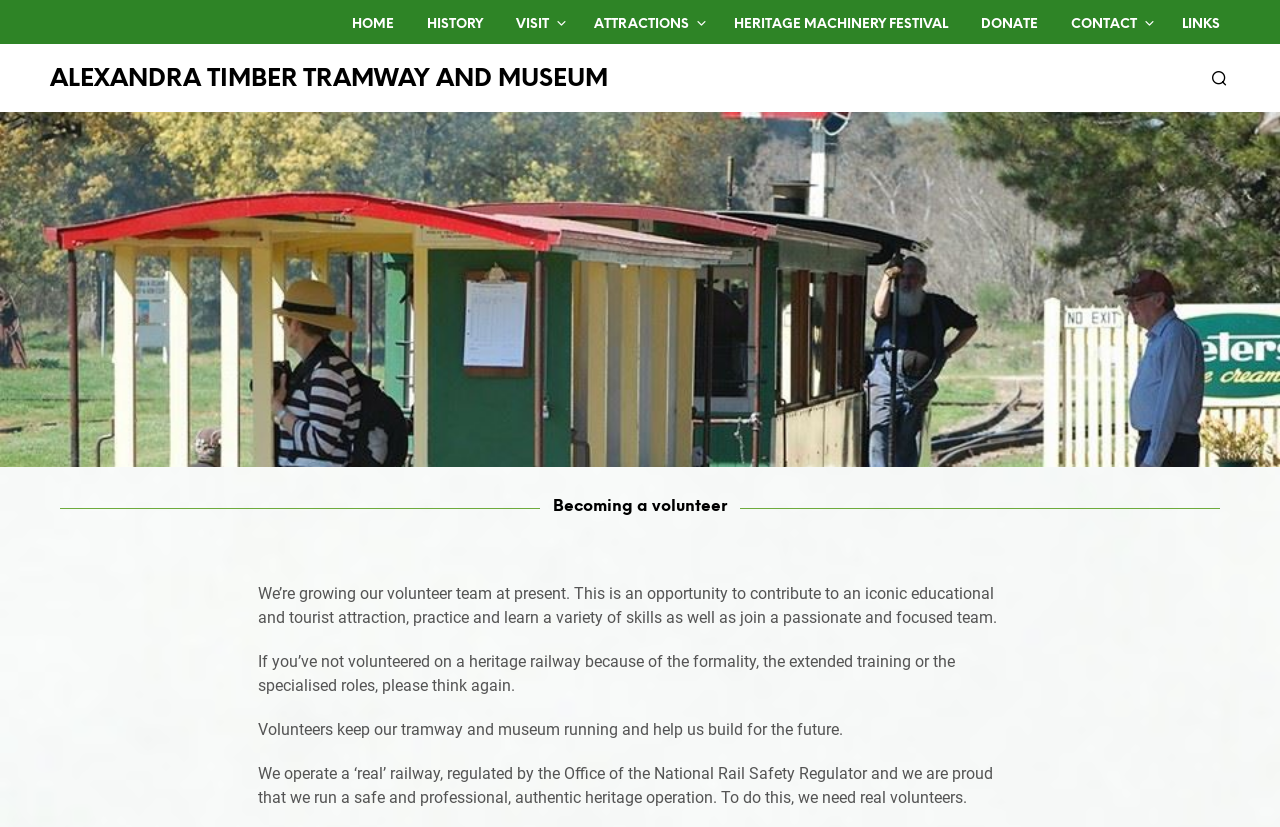Please specify the bounding box coordinates of the area that should be clicked to accomplish the following instruction: "learn about history". The coordinates should consist of four float numbers between 0 and 1, i.e., [left, top, right, bottom].

[0.322, 0.018, 0.389, 0.042]